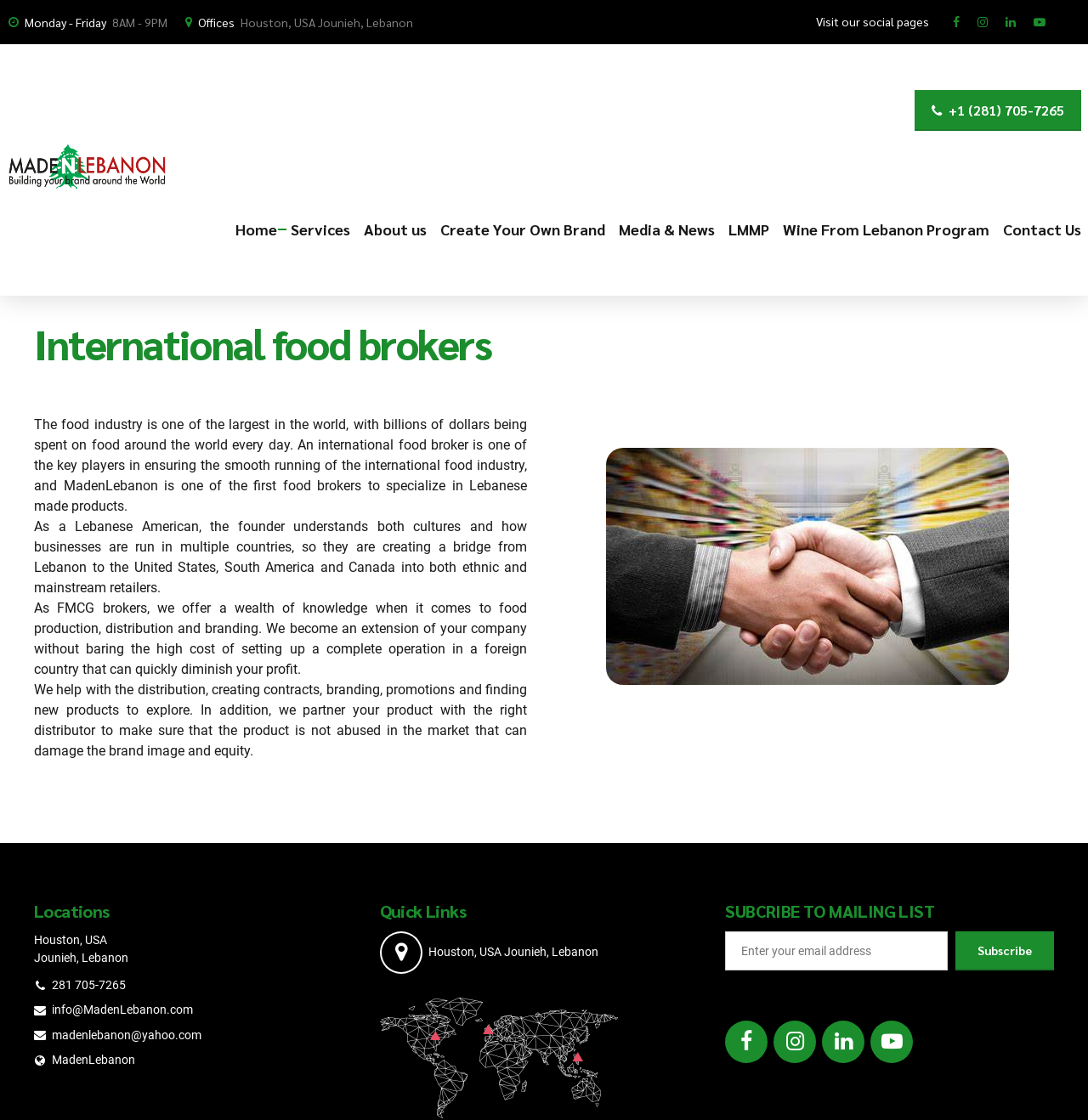What is the role of an international food broker?
Please give a detailed and thorough answer to the question, covering all relevant points.

According to the webpage, an international food broker plays a key role in ensuring the smooth running of the international food industry, which involves billions of dollars in transactions every day.